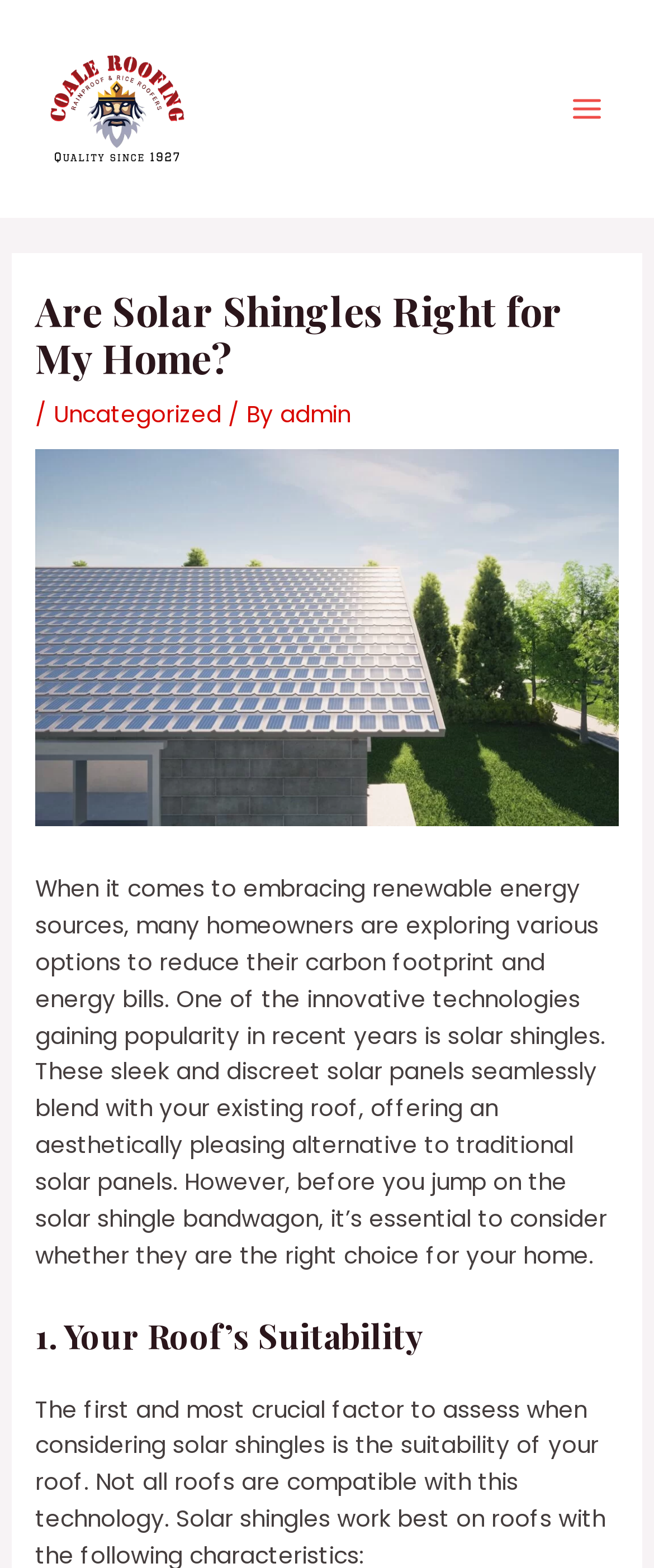Answer the question with a brief word or phrase:
What is the company name?

Coale Roofing